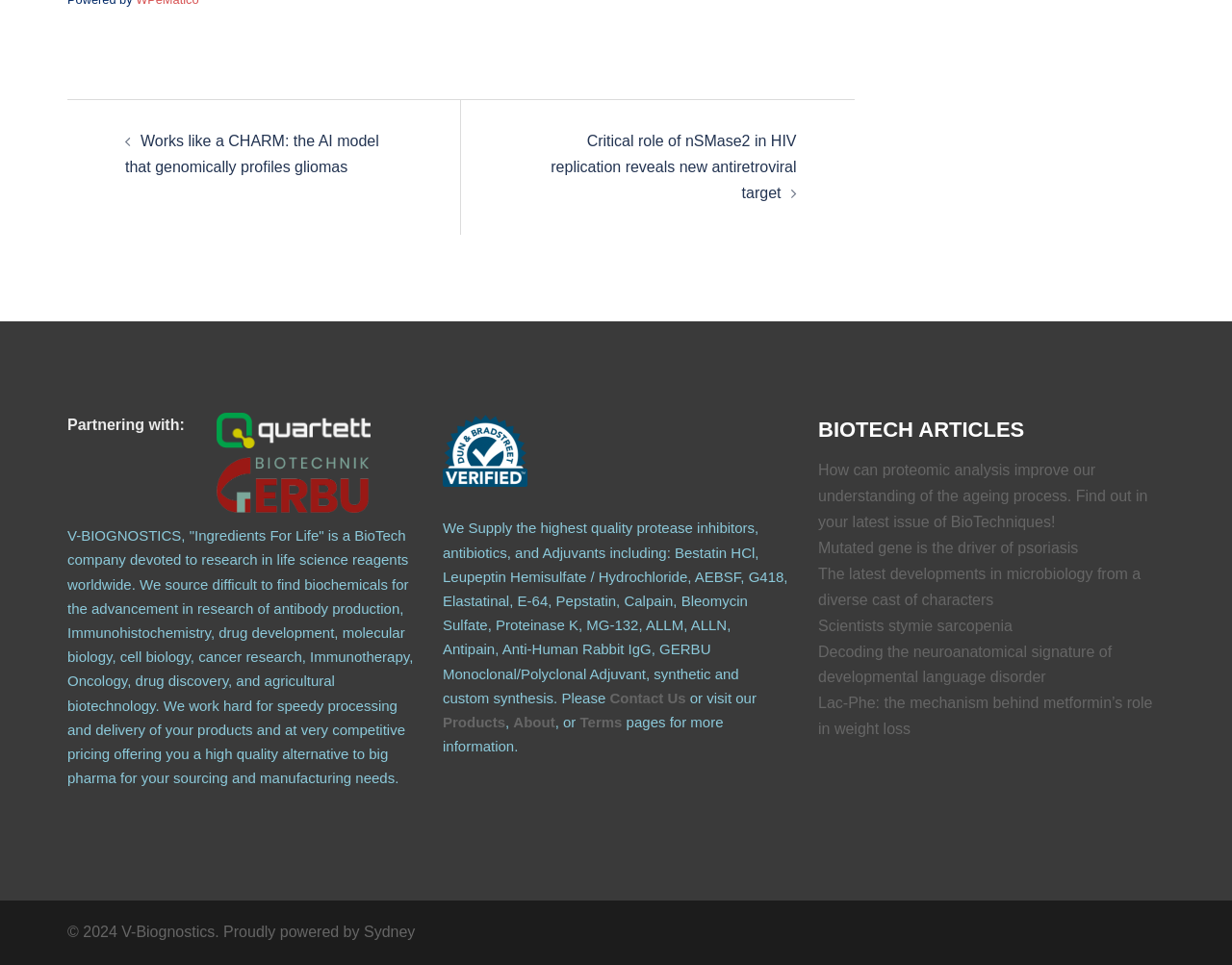Can you find the bounding box coordinates for the element to click on to achieve the instruction: "Read the article about mutated gene being the driver of psoriasis"?

[0.664, 0.559, 0.875, 0.576]